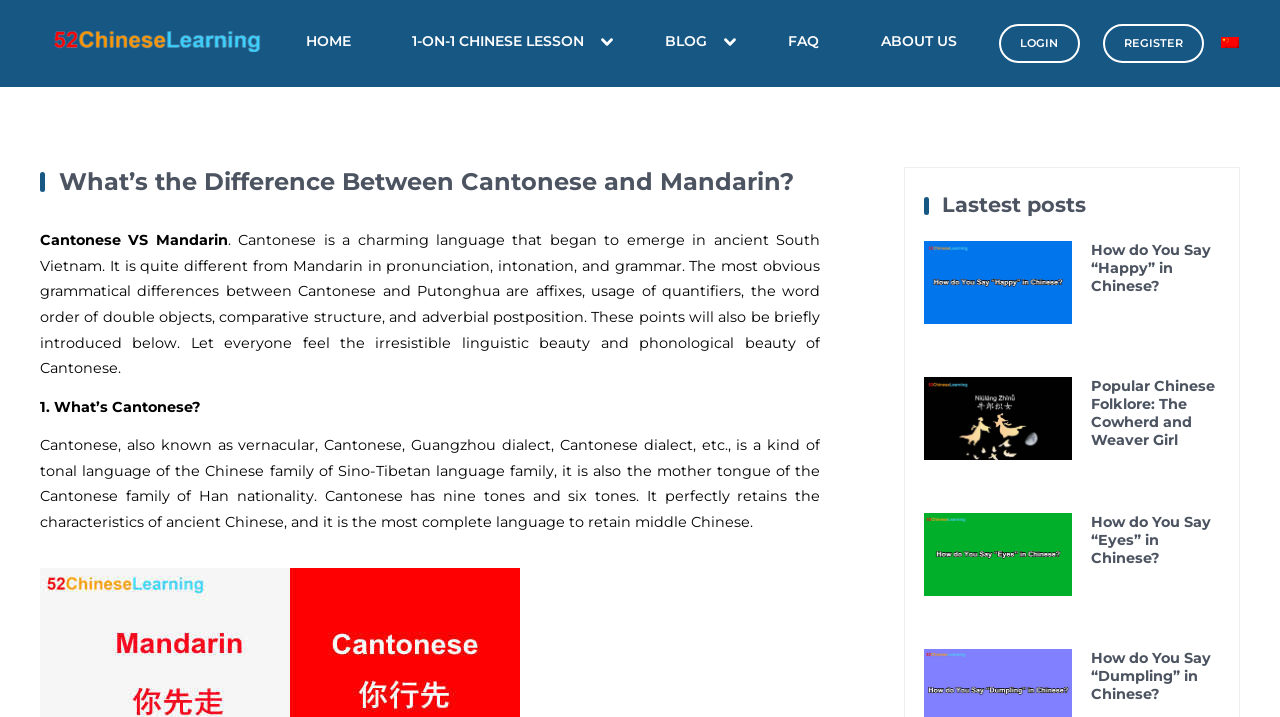How many navigation links are there in the top menu?
Please provide a single word or phrase as the answer based on the screenshot.

8